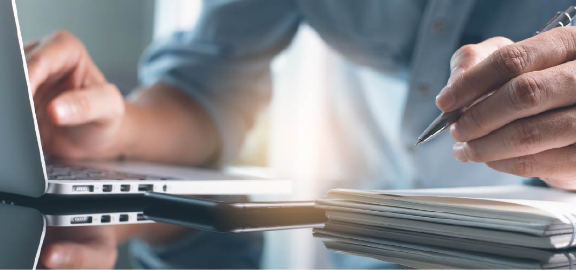What is the background of the image?
Make sure to answer the question with a detailed and comprehensive explanation.

The background of the image is slightly blurred, which emphasizes the task at hand and enhances the concentration of the moment, drawing the viewer's attention to the person working at the desk.